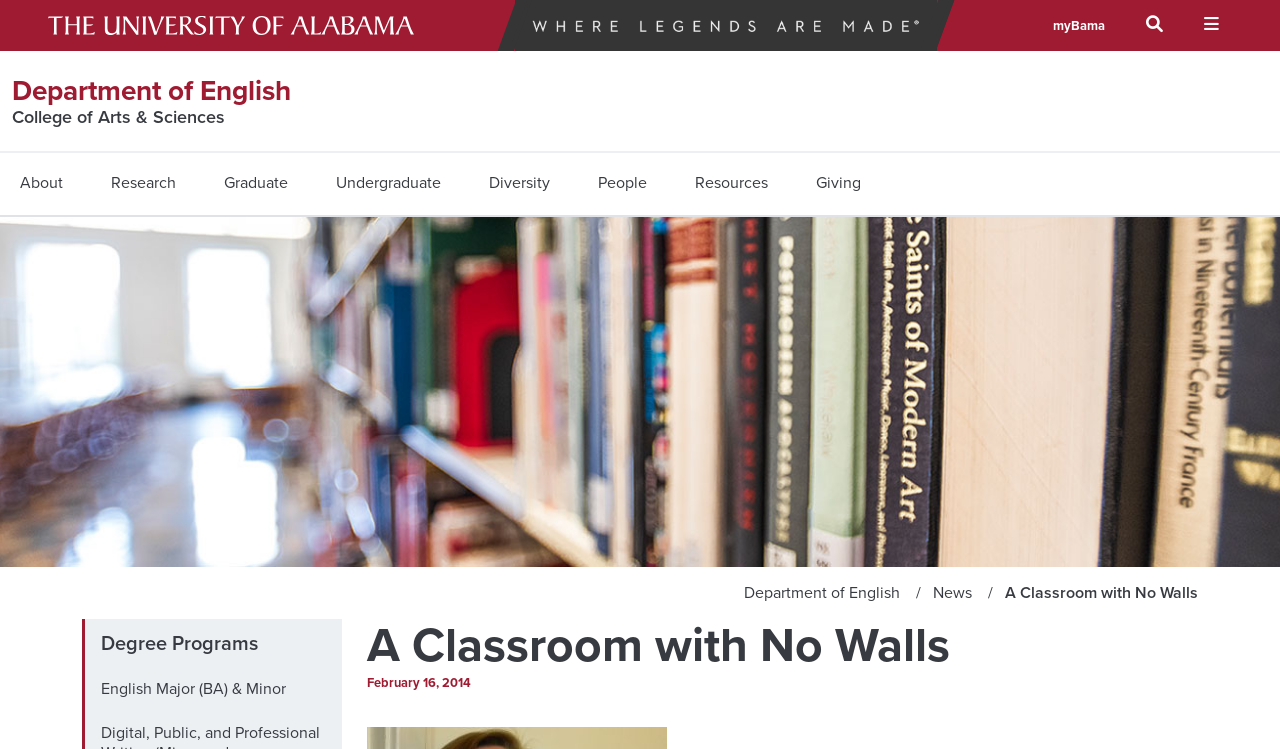Indicate the bounding box coordinates of the element that needs to be clicked to satisfy the following instruction: "Go to The University of Alabama". The coordinates should be four float numbers between 0 and 1, i.e., [left, top, right, bottom].

[0.038, 0.0, 0.324, 0.068]